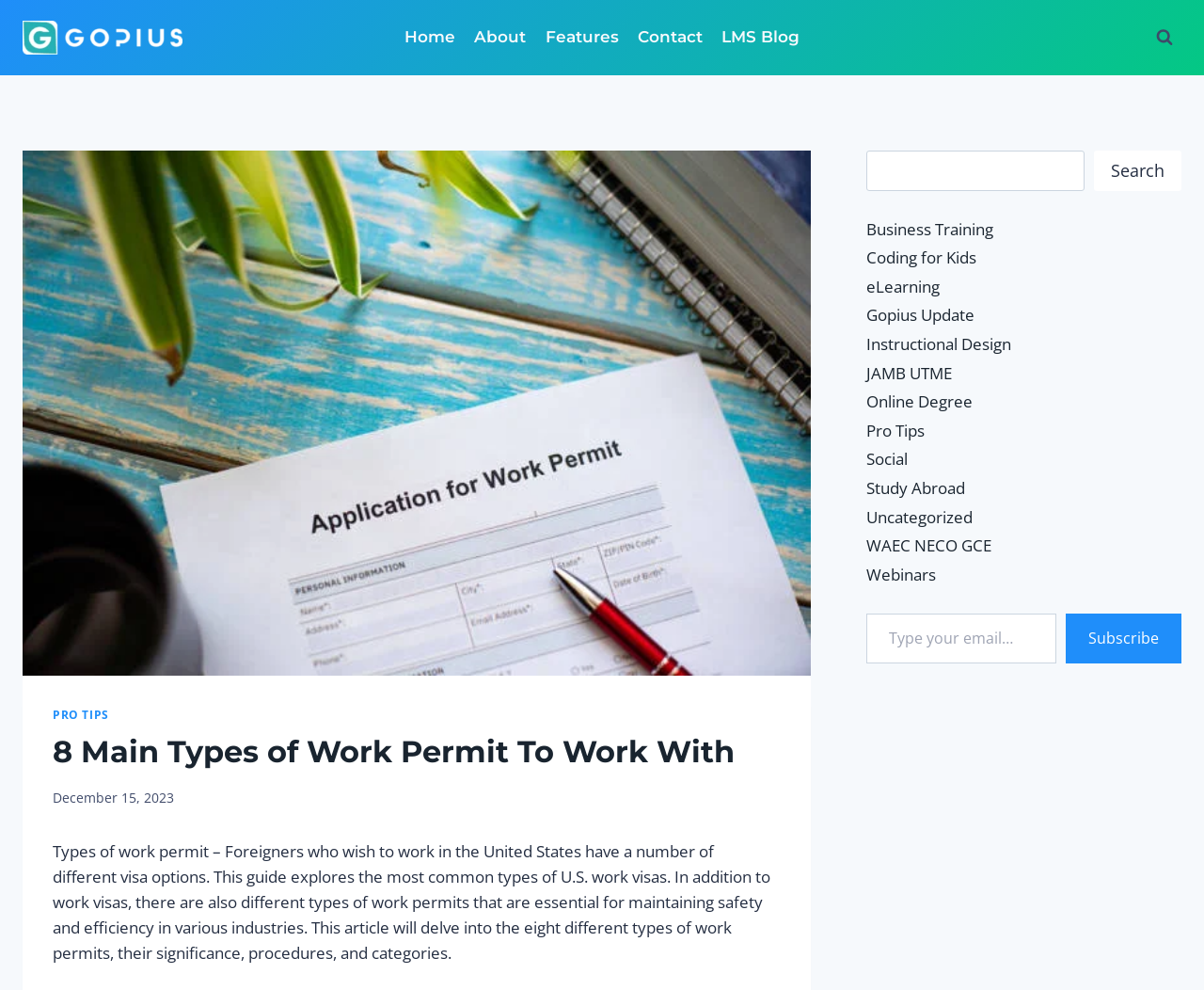How many types of work permits are discussed in this article?
Your answer should be a single word or phrase derived from the screenshot.

8